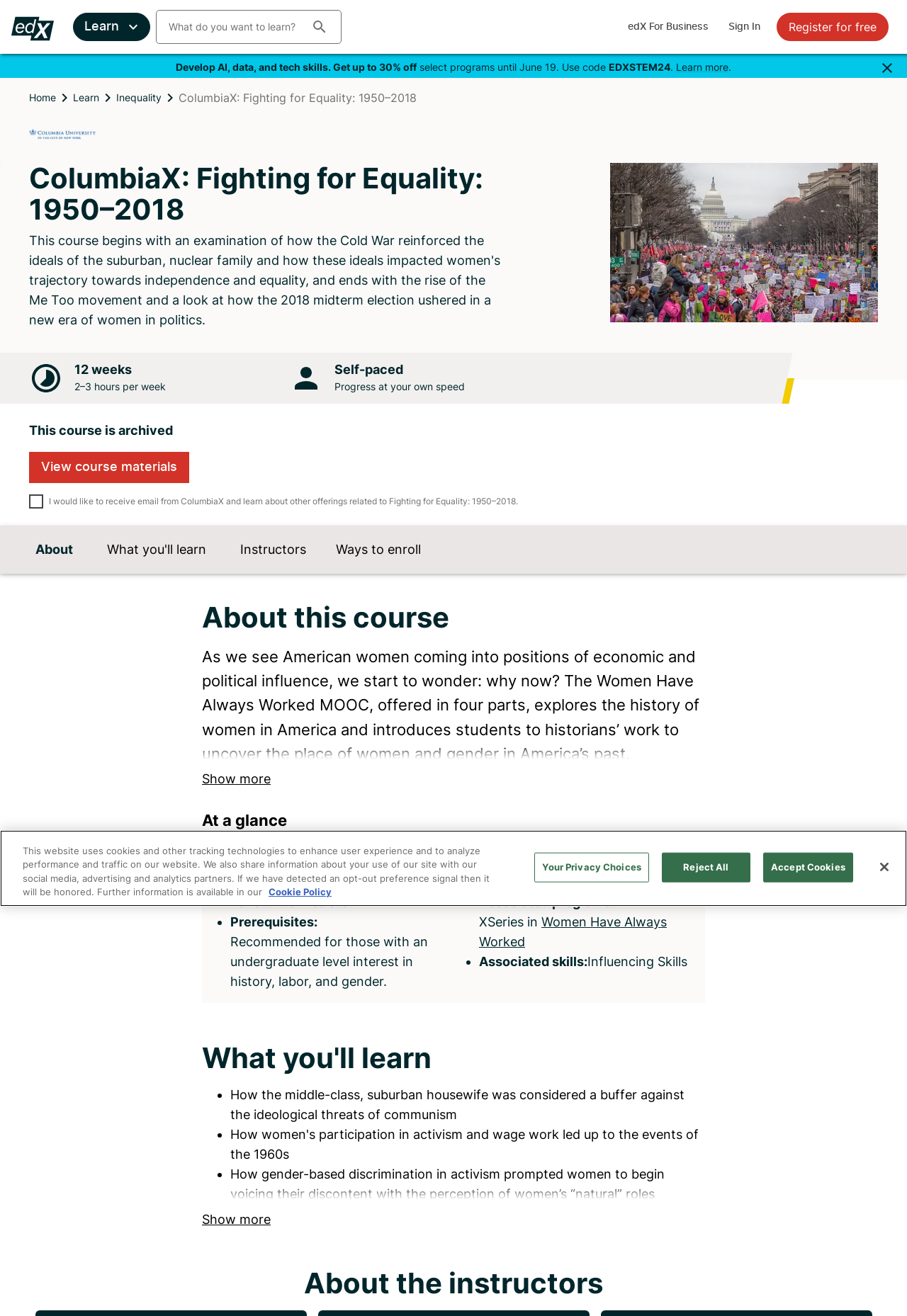Locate the bounding box coordinates of the clickable area needed to fulfill the instruction: "Learn more about the promotion".

[0.745, 0.046, 0.803, 0.055]